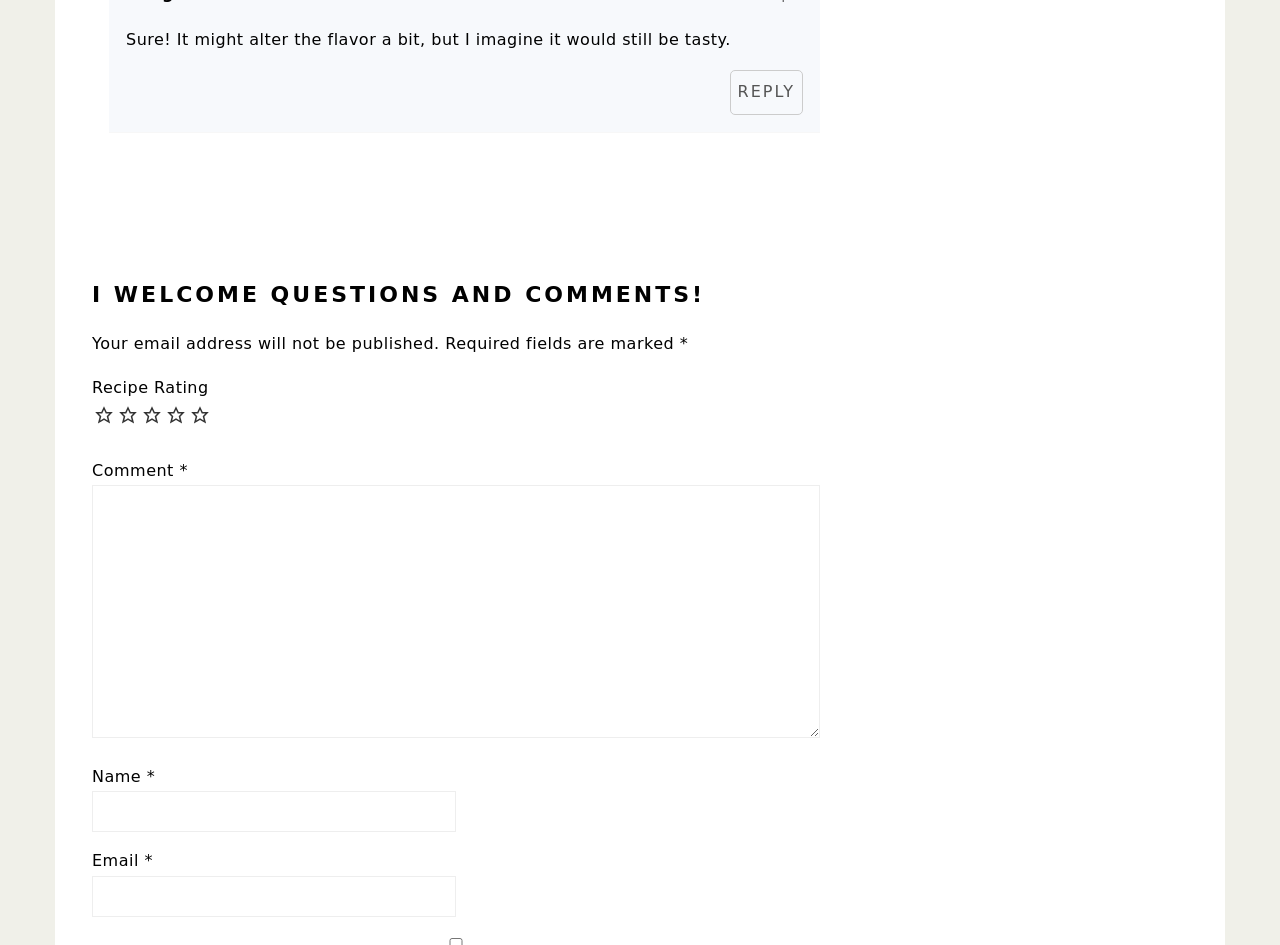Specify the bounding box coordinates (top-left x, top-left y, bottom-right x, bottom-right y) of the UI element in the screenshot that matches this description: parent_node: Name * name="author"

[0.072, 0.837, 0.356, 0.881]